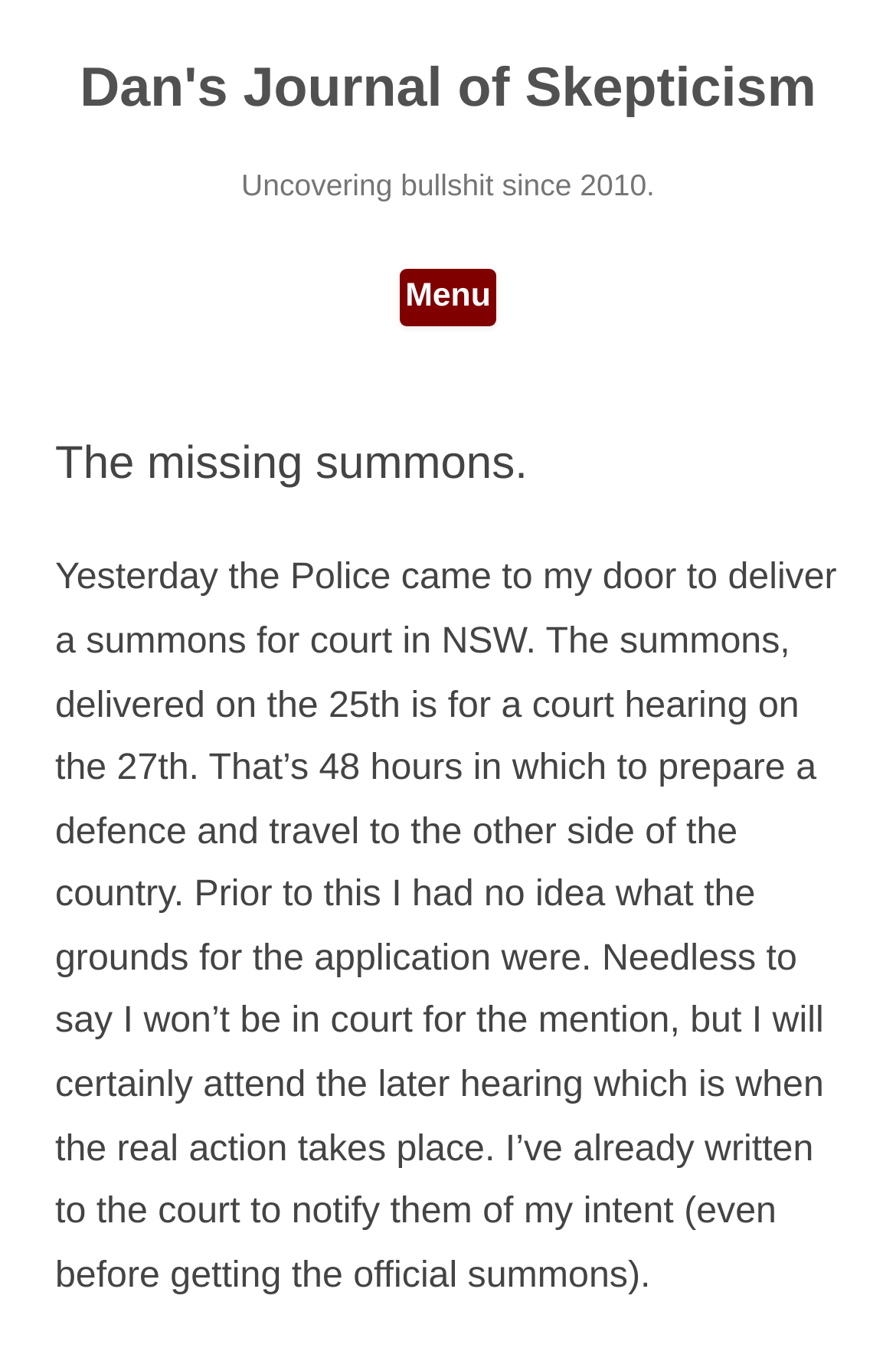Determine the bounding box coordinates for the UI element with the following description: "Menu". The coordinates should be four float numbers between 0 and 1, represented as [left, top, right, bottom].

[0.446, 0.199, 0.554, 0.242]